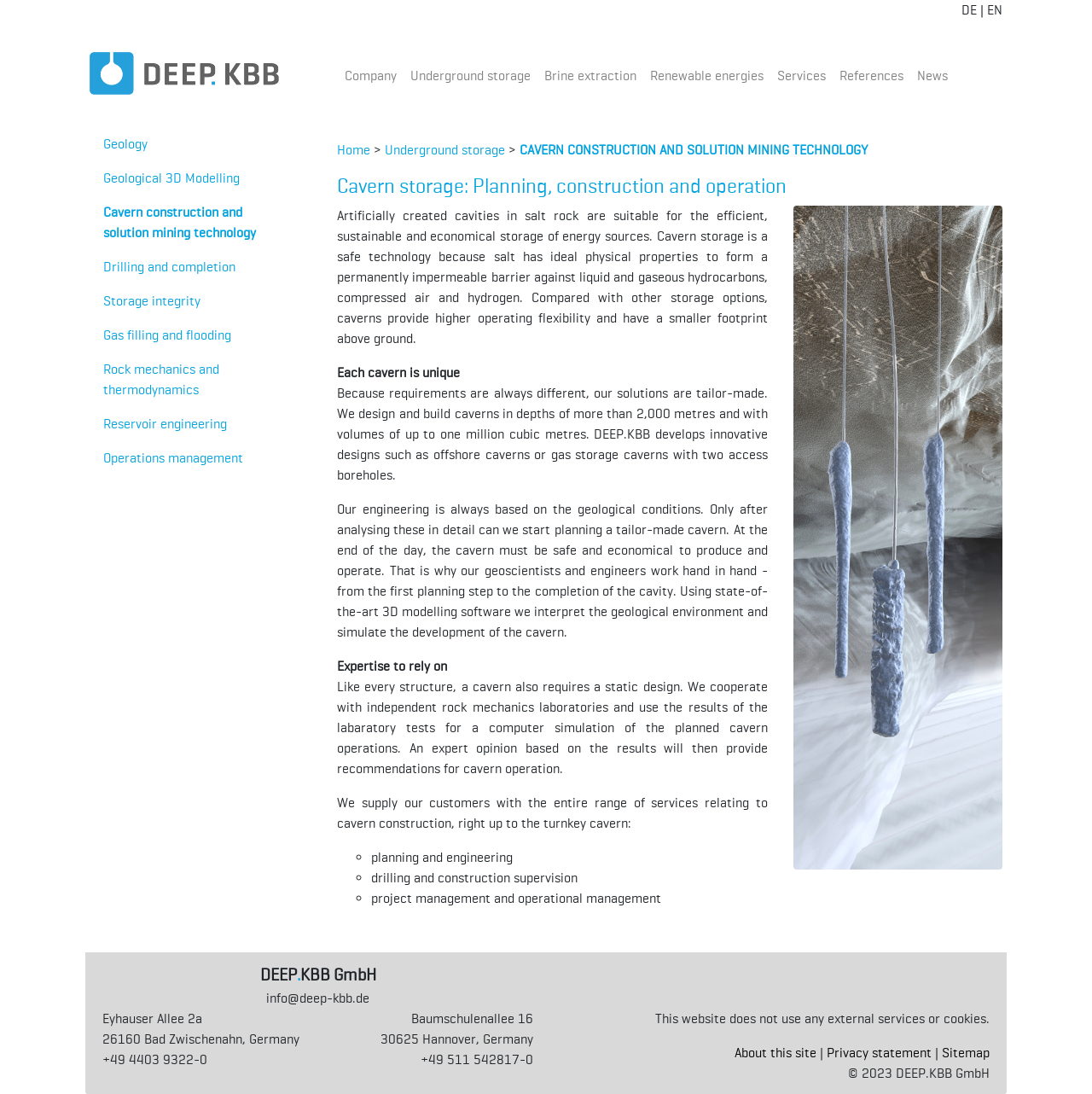Determine the bounding box coordinates of the region that needs to be clicked to achieve the task: "Contact DEEP.KBB GmbH".

[0.244, 0.905, 0.338, 0.919]